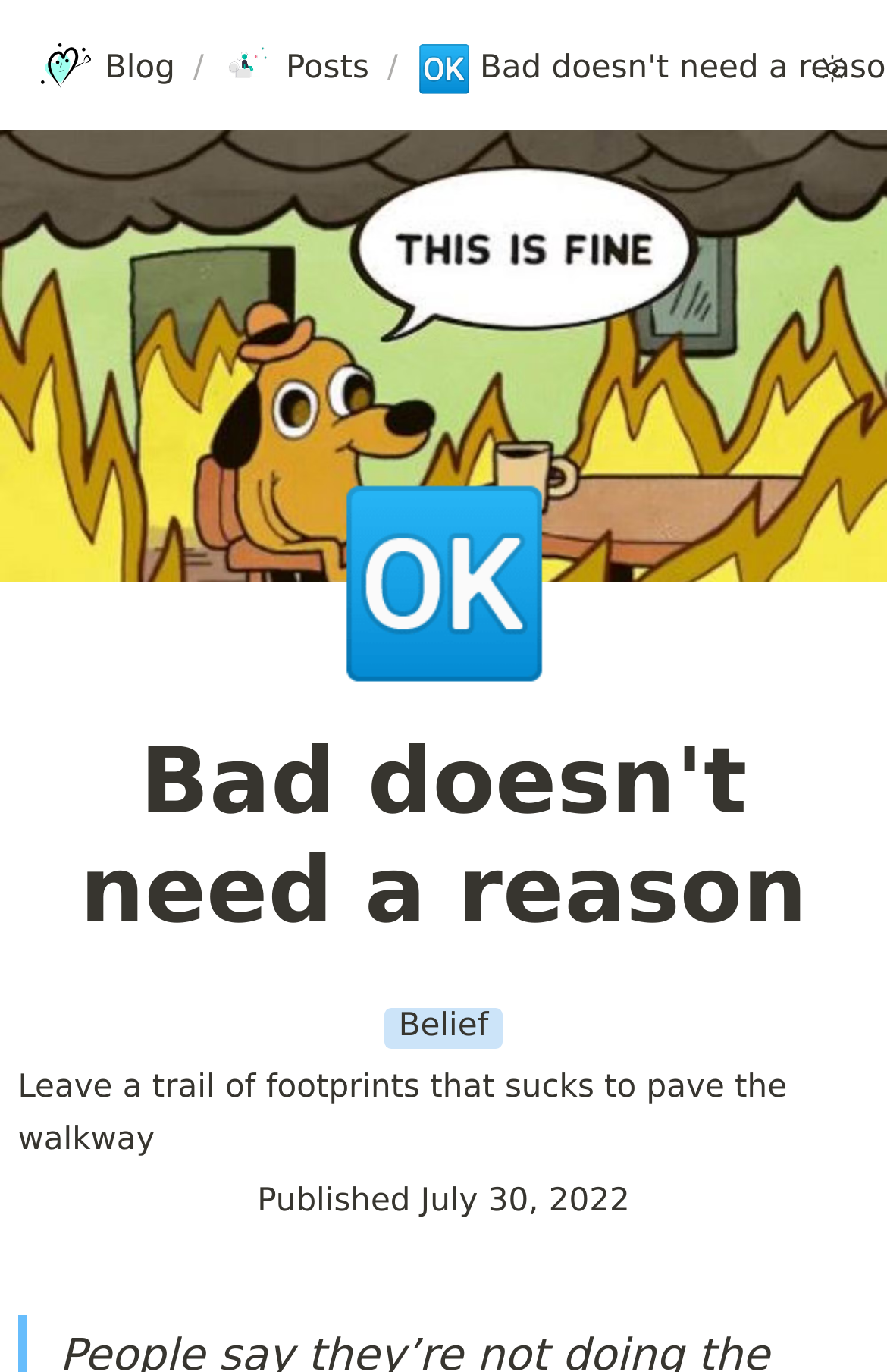What is the date of publication of the blog post?
Give a single word or phrase answer based on the content of the image.

July 30, 2022